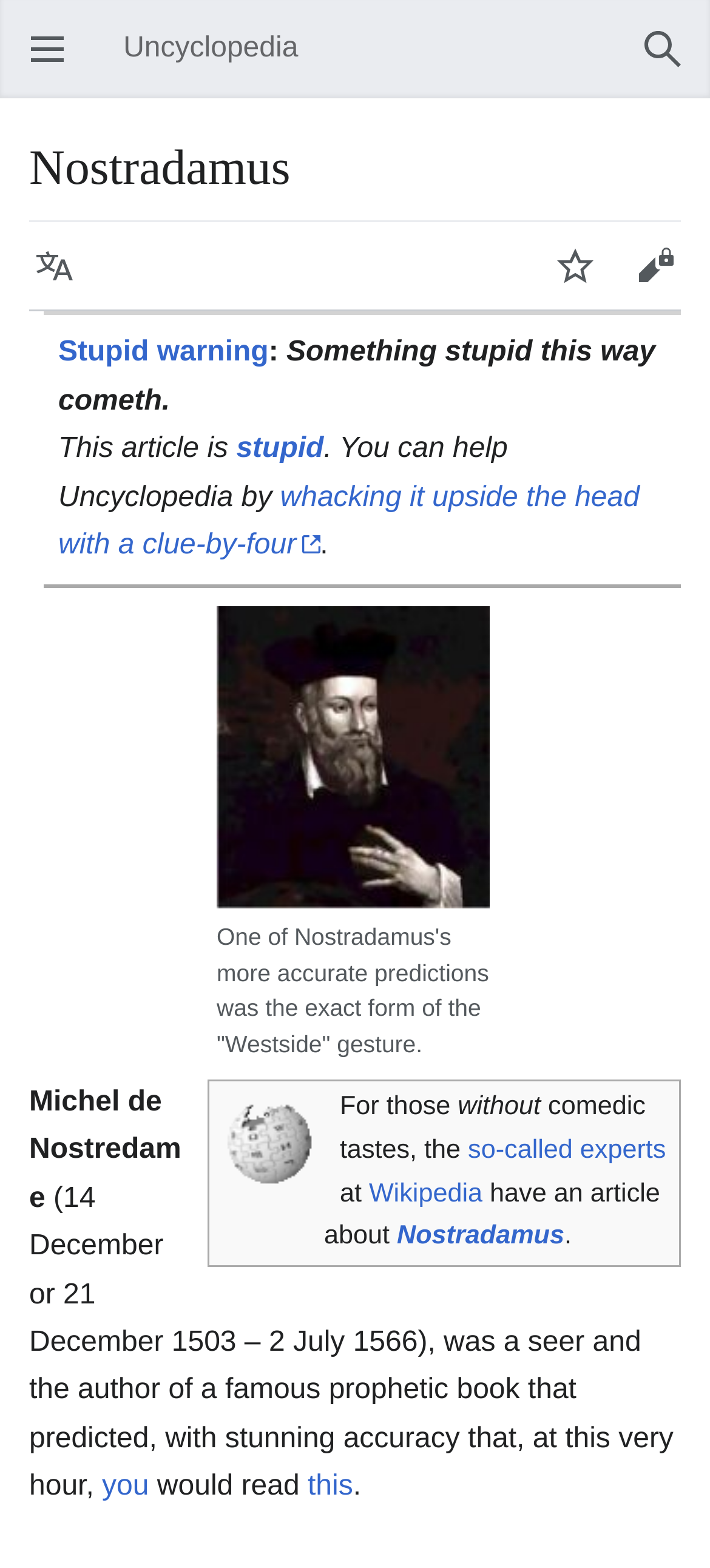Specify the bounding box coordinates of the area to click in order to execute this command: 'Search'. The coordinates should consist of four float numbers ranging from 0 to 1, and should be formatted as [left, top, right, bottom].

[0.877, 0.006, 0.99, 0.057]